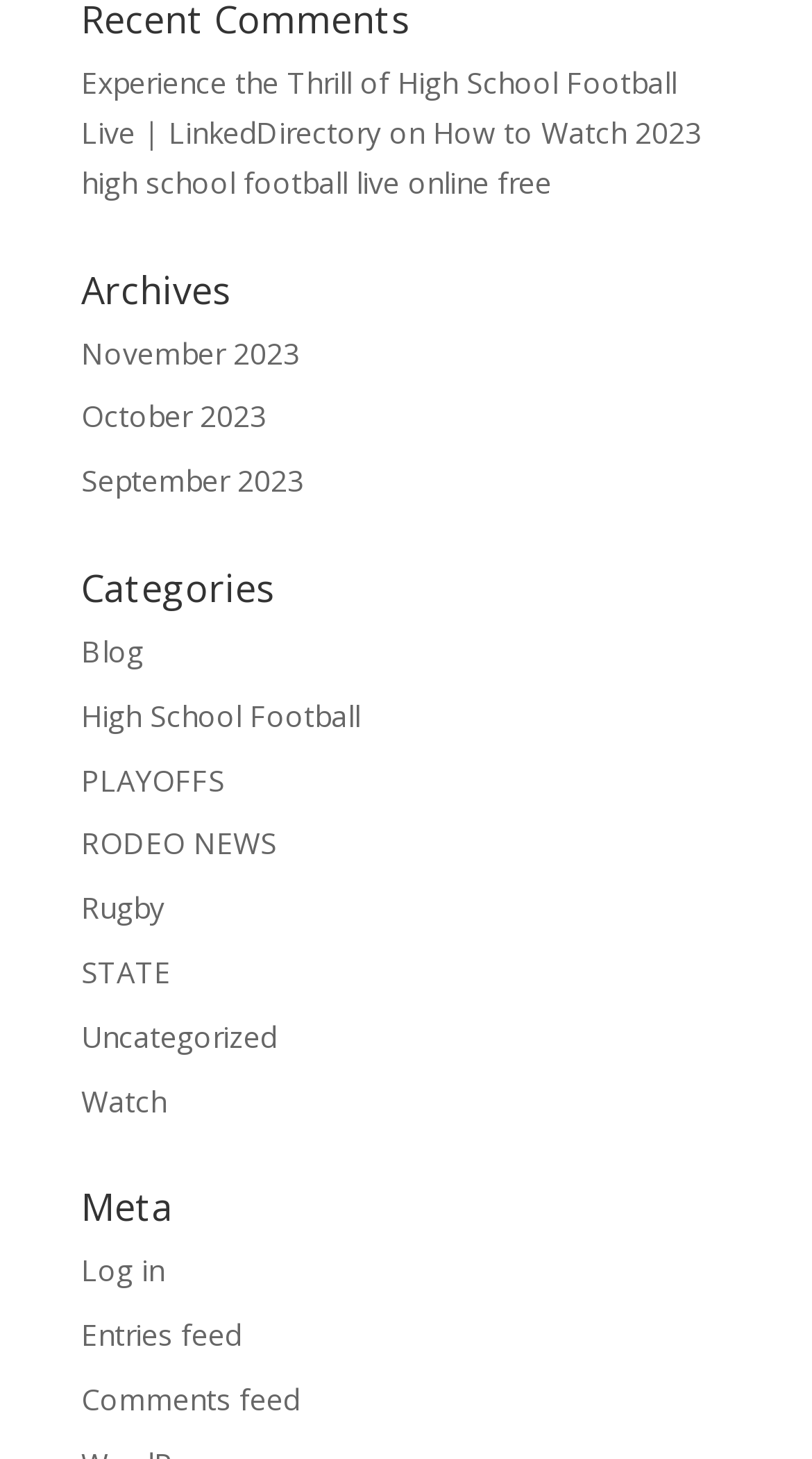Consider the image and give a detailed and elaborate answer to the question: 
What is the second link under the Recent Comments heading?

Under the heading 'Recent Comments' at [0.1, 0.0, 0.9, 0.04], the first link is 'Experience the Thrill of High School Football Live | LinkedDirectory' at [0.1, 0.043, 0.833, 0.104]. The second element is a StaticText 'on' at [0.469, 0.077, 0.533, 0.104].